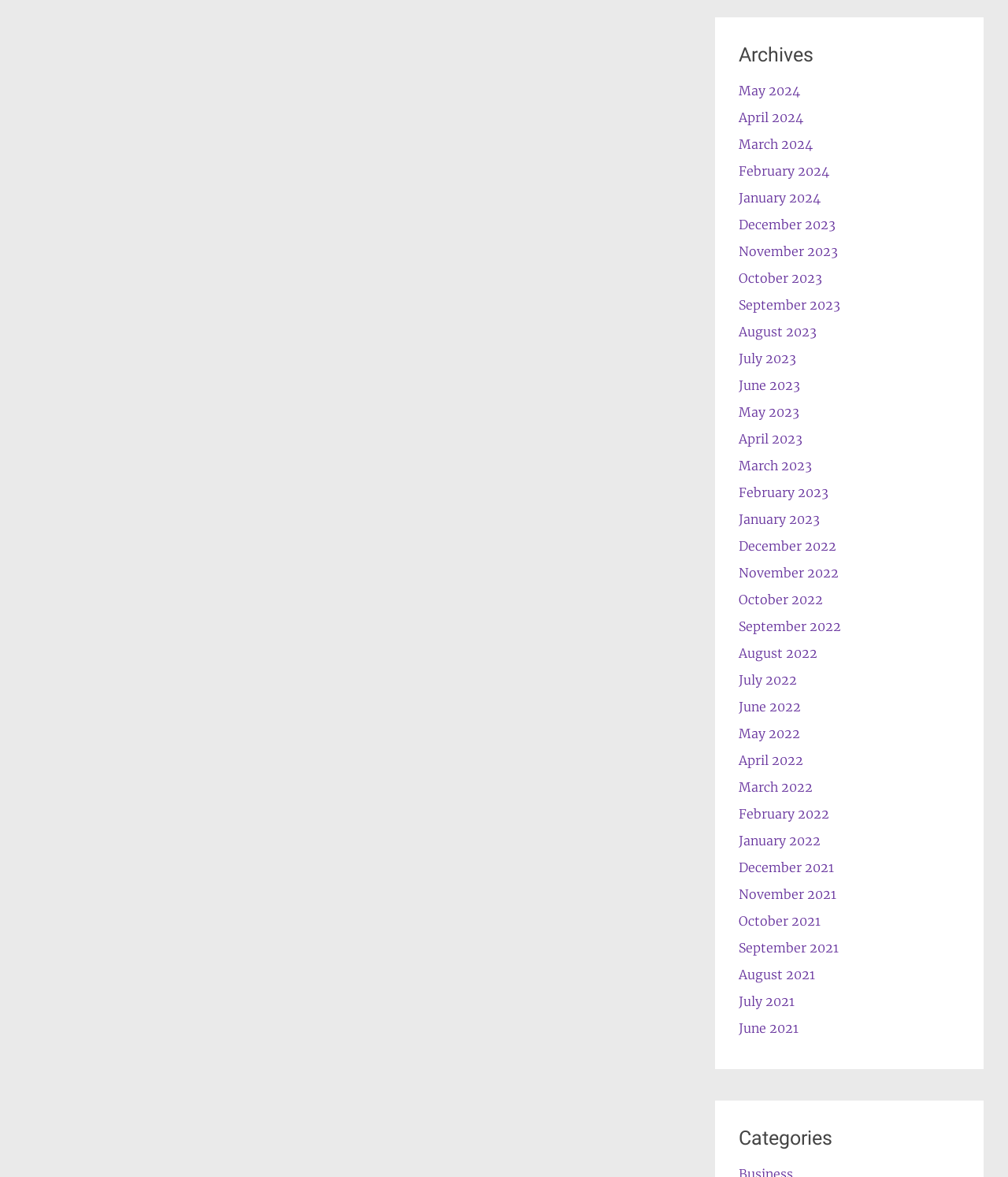Given the description "July 2022", determine the bounding box of the corresponding UI element.

[0.733, 0.571, 0.791, 0.584]